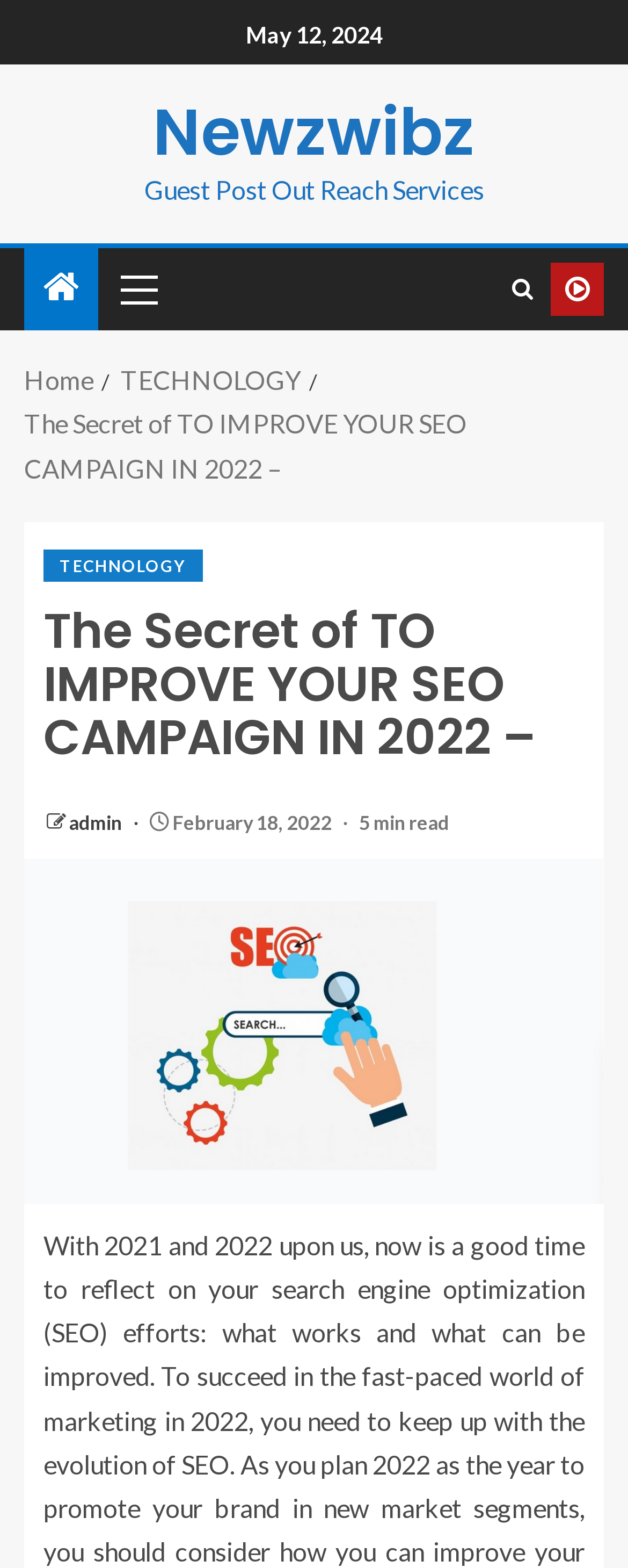What is the primary heading on this webpage?

The Secret of TO IMPROVE YOUR SEO CAMPAIGN IN 2022 –